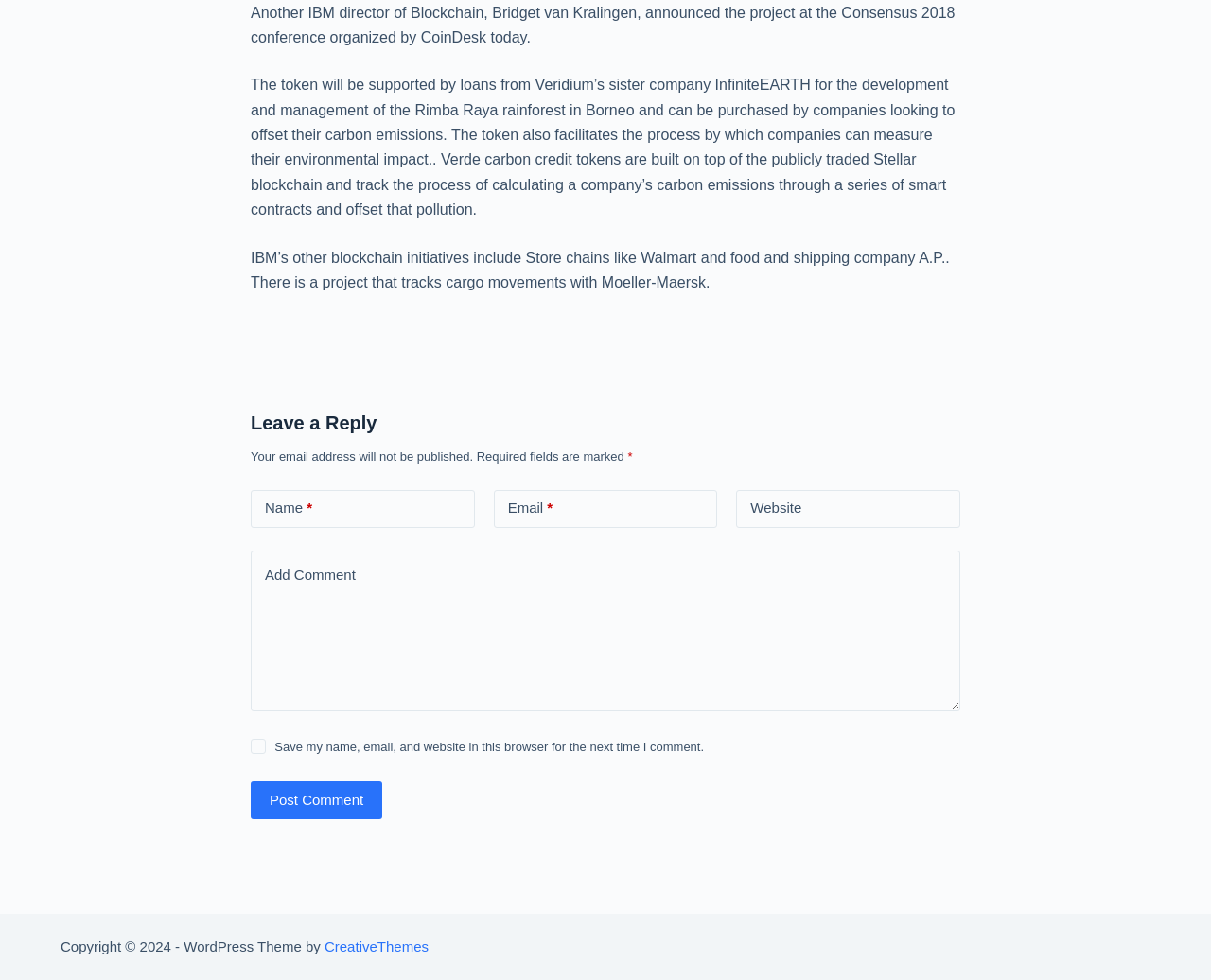Locate the UI element described by parent_node: Add Comment name="comment" and provide its bounding box coordinates. Use the format (top-left x, top-left y, bottom-right x, bottom-right y) with all values as floating point numbers between 0 and 1.

[0.207, 0.562, 0.793, 0.726]